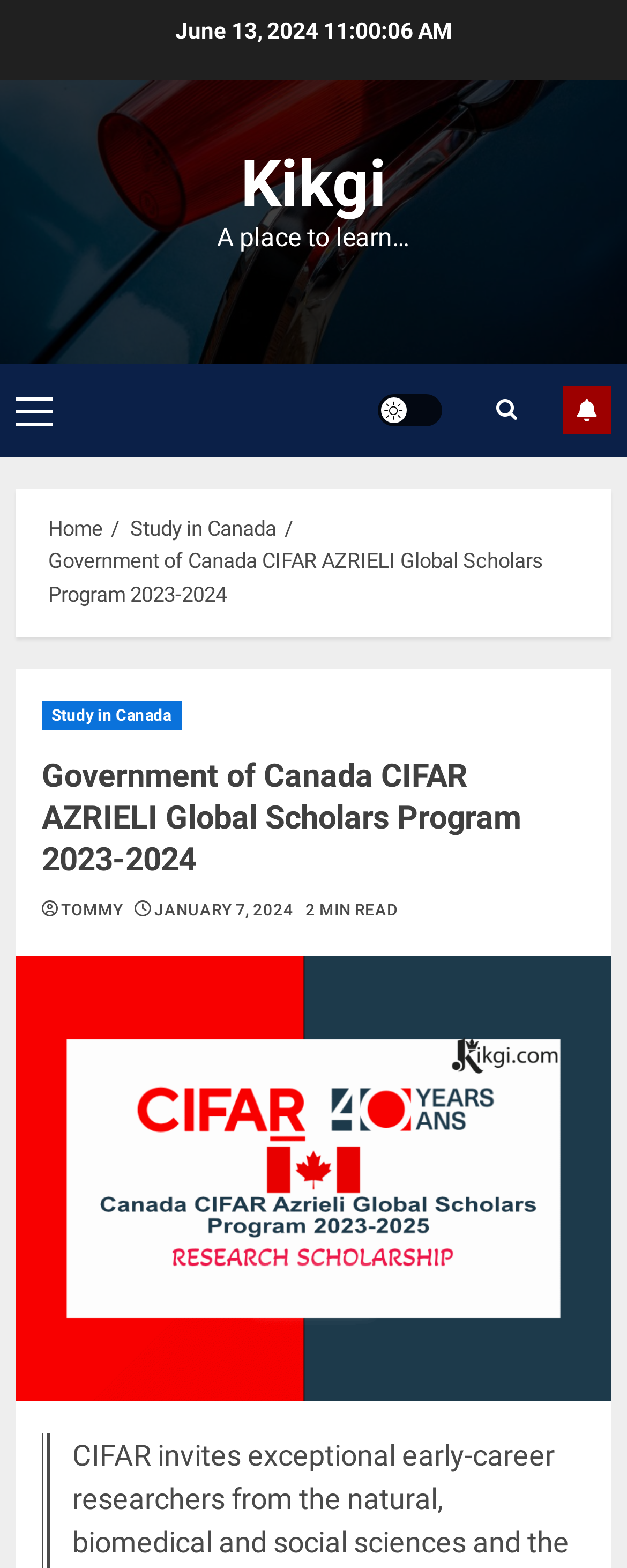Find the bounding box coordinates for the HTML element described as: "Study in Canada". The coordinates should consist of four float values between 0 and 1, i.e., [left, top, right, bottom].

[0.067, 0.447, 0.288, 0.466]